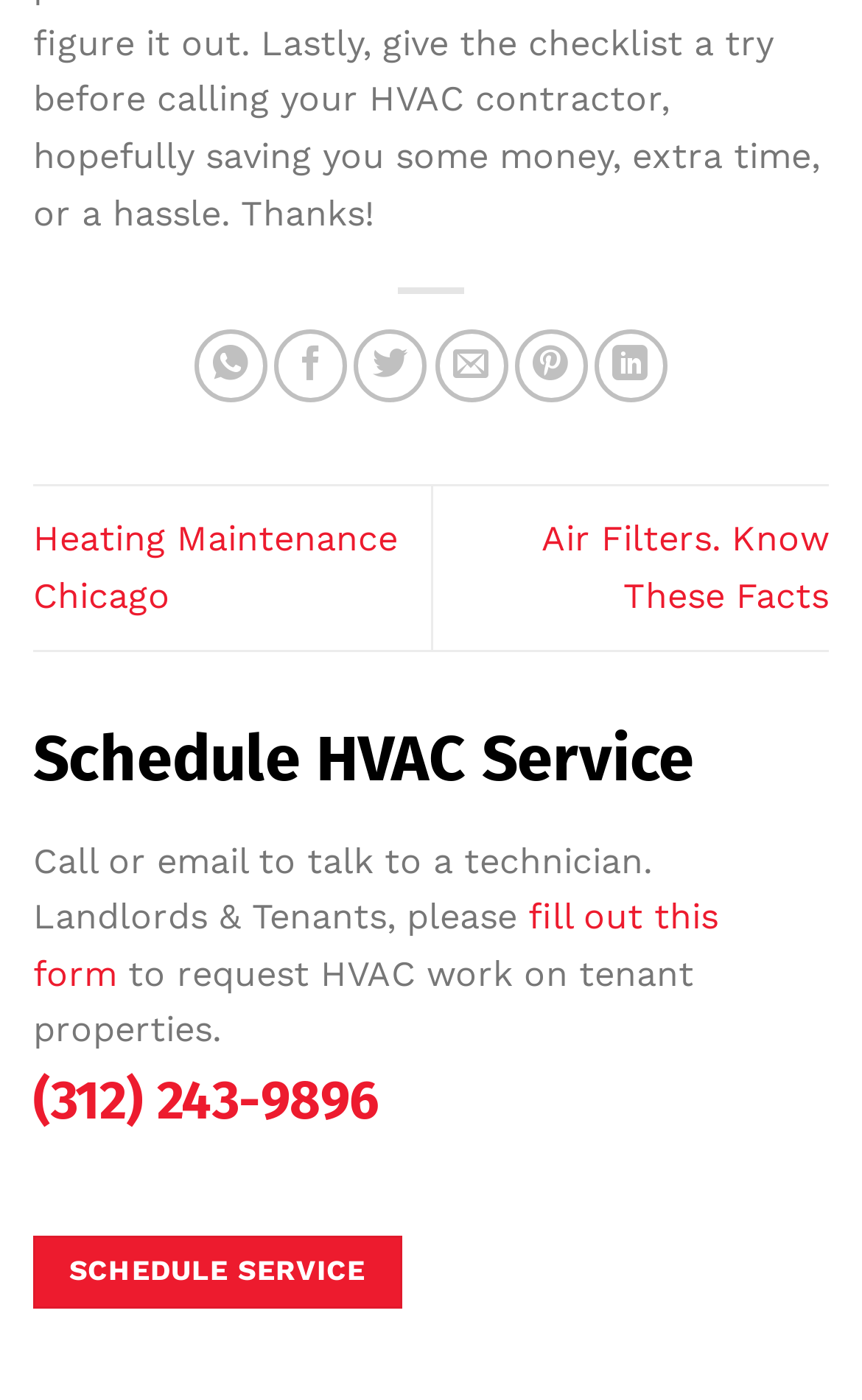Determine the bounding box coordinates for the element that should be clicked to follow this instruction: "Fill out this form". The coordinates should be given as four float numbers between 0 and 1, in the format [left, top, right, bottom].

[0.038, 0.64, 0.833, 0.71]